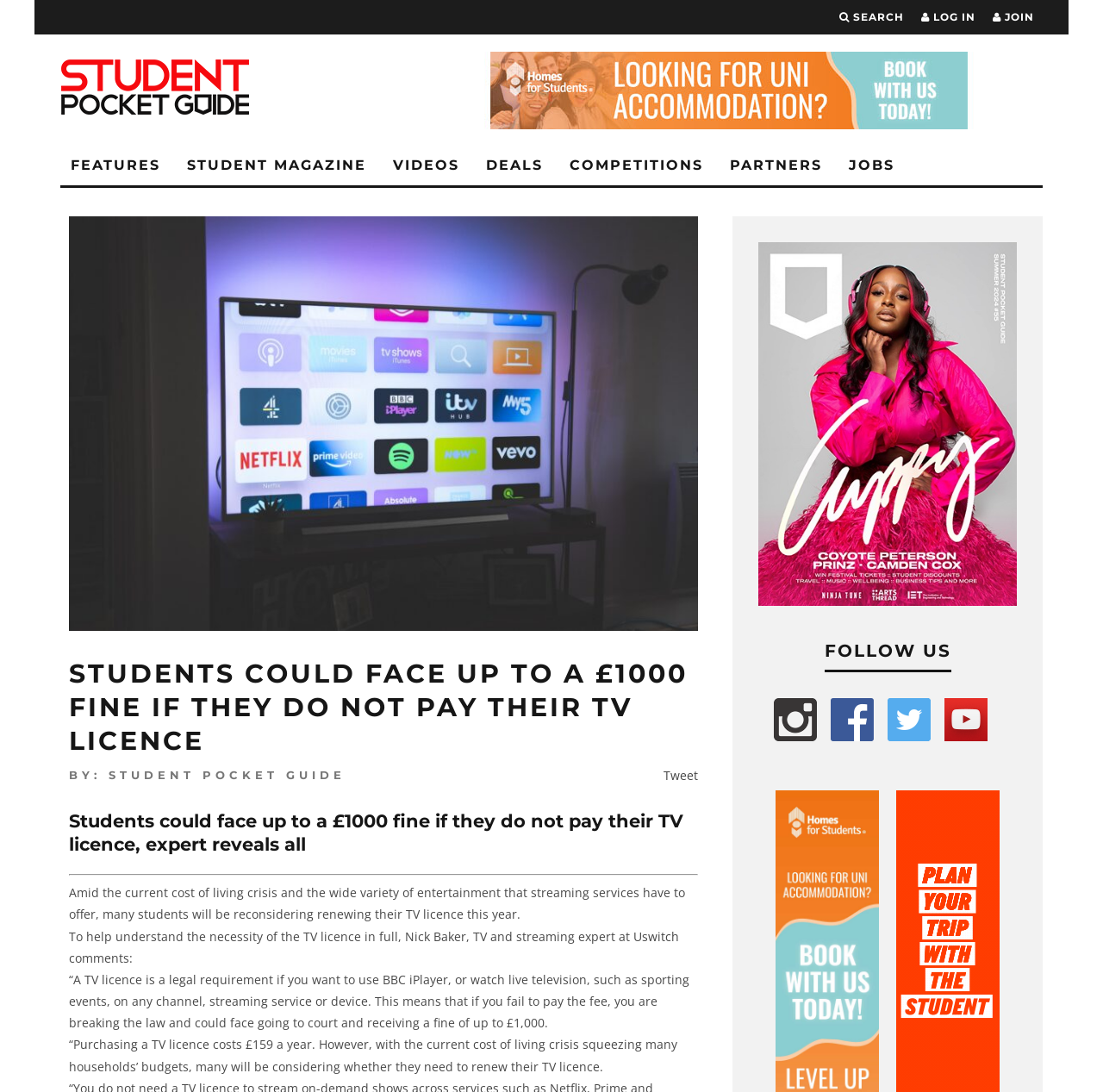Please identify and generate the text content of the webpage's main heading.

STUDENTS COULD FACE UP TO A £1000 FINE IF THEY DO NOT PAY THEIR TV LICENCE